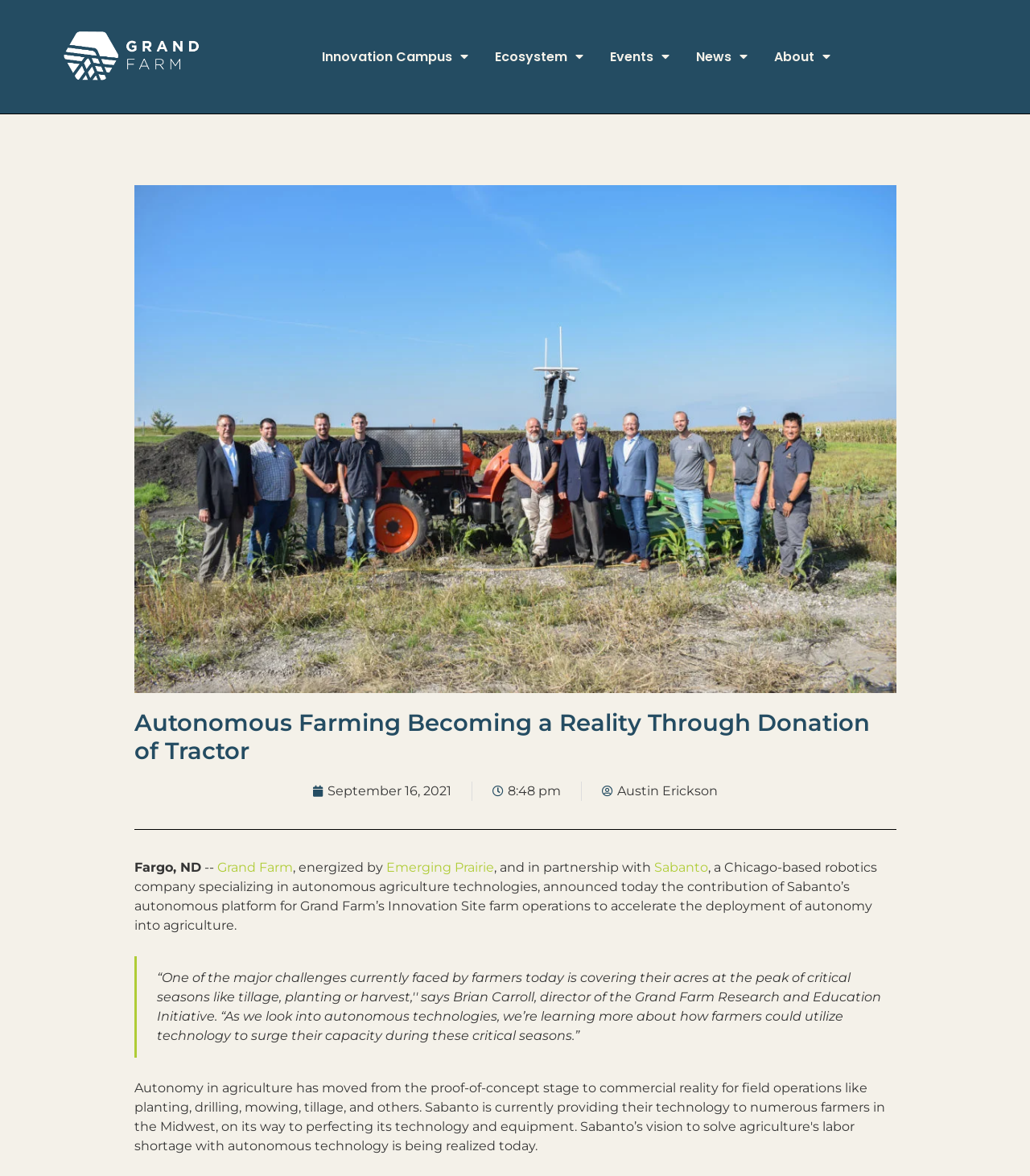Please provide the bounding box coordinates for the element that needs to be clicked to perform the instruction: "Visit the Grand Farm website". The coordinates must consist of four float numbers between 0 and 1, formatted as [left, top, right, bottom].

[0.211, 0.731, 0.284, 0.744]